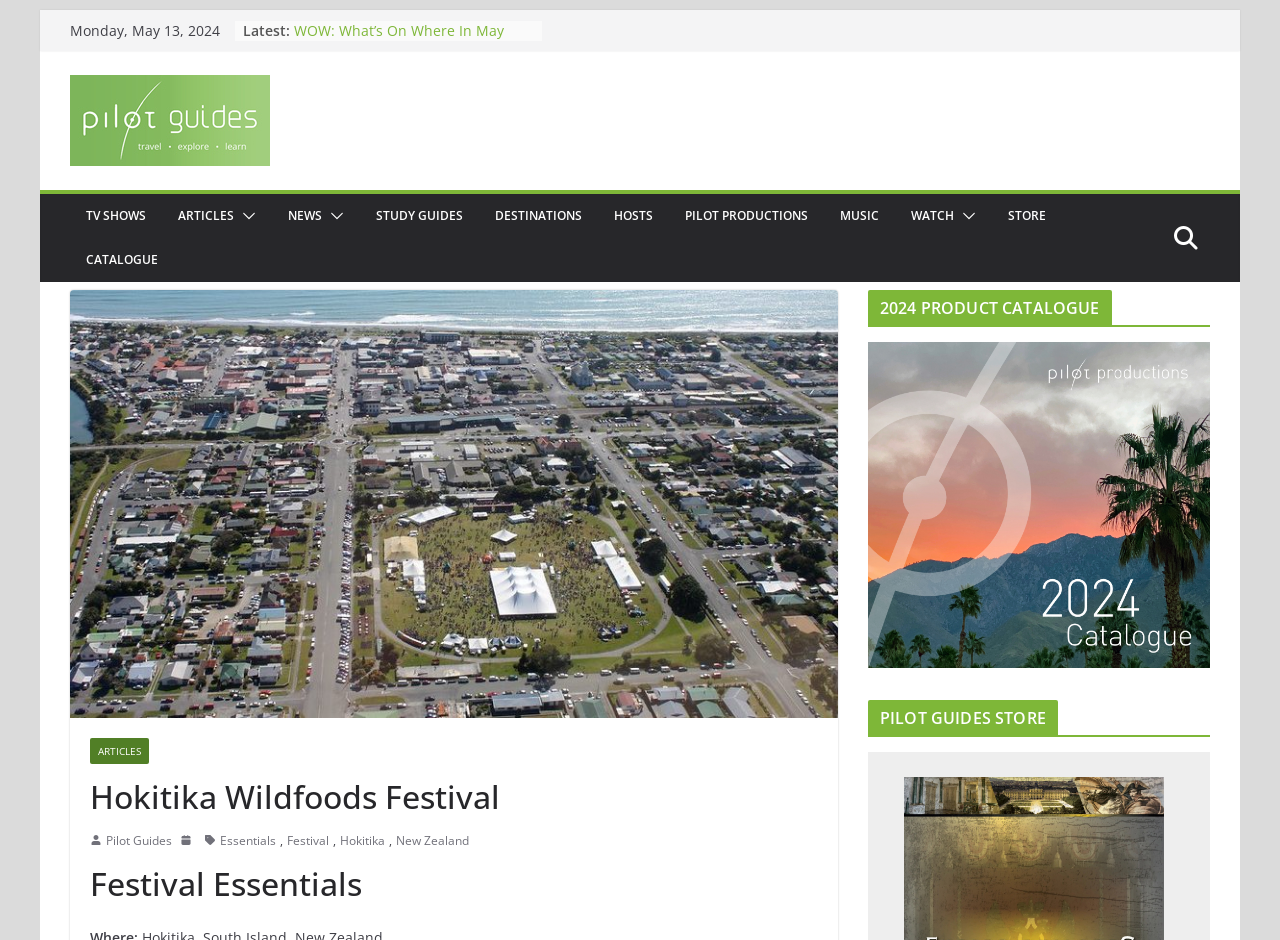Identify the bounding box coordinates of the part that should be clicked to carry out this instruction: "Browse the 'STORE' section".

[0.788, 0.217, 0.817, 0.243]